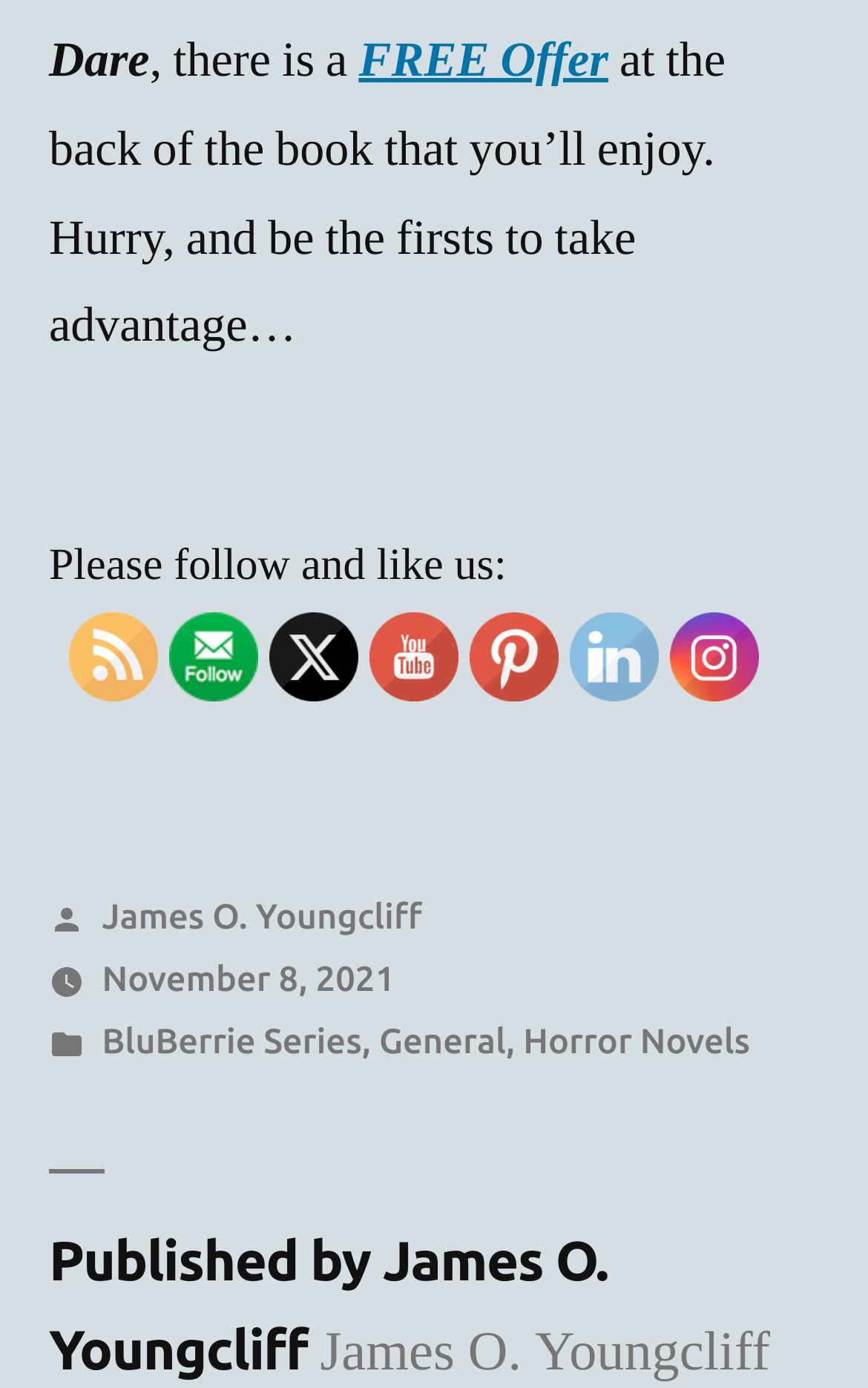How many social media links are there?
Can you provide a detailed and comprehensive answer to the question?

I counted the number of social media links by looking at the section that says 'Please follow and like us:' and found 9 links, including RSS, Twitter, YouTube, Pinterest, LinkedIn, Instagram, and others.